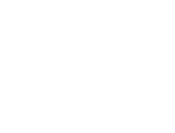Detail every aspect of the image in your caption.

The image represents a case study associated with "Bloomsbury Publishing," specifically focused on the high-resolution lossless scanning of 35mm photographic slides. This case study highlights advanced scanning techniques used to preserve and digitize important media, ensuring that valuable content is accessible in a modern electronic format. The initiative emphasizes the importance of high-quality scanning solutions to meet the specific requirements of clients, allowing easy retrieval and management of digital archives.